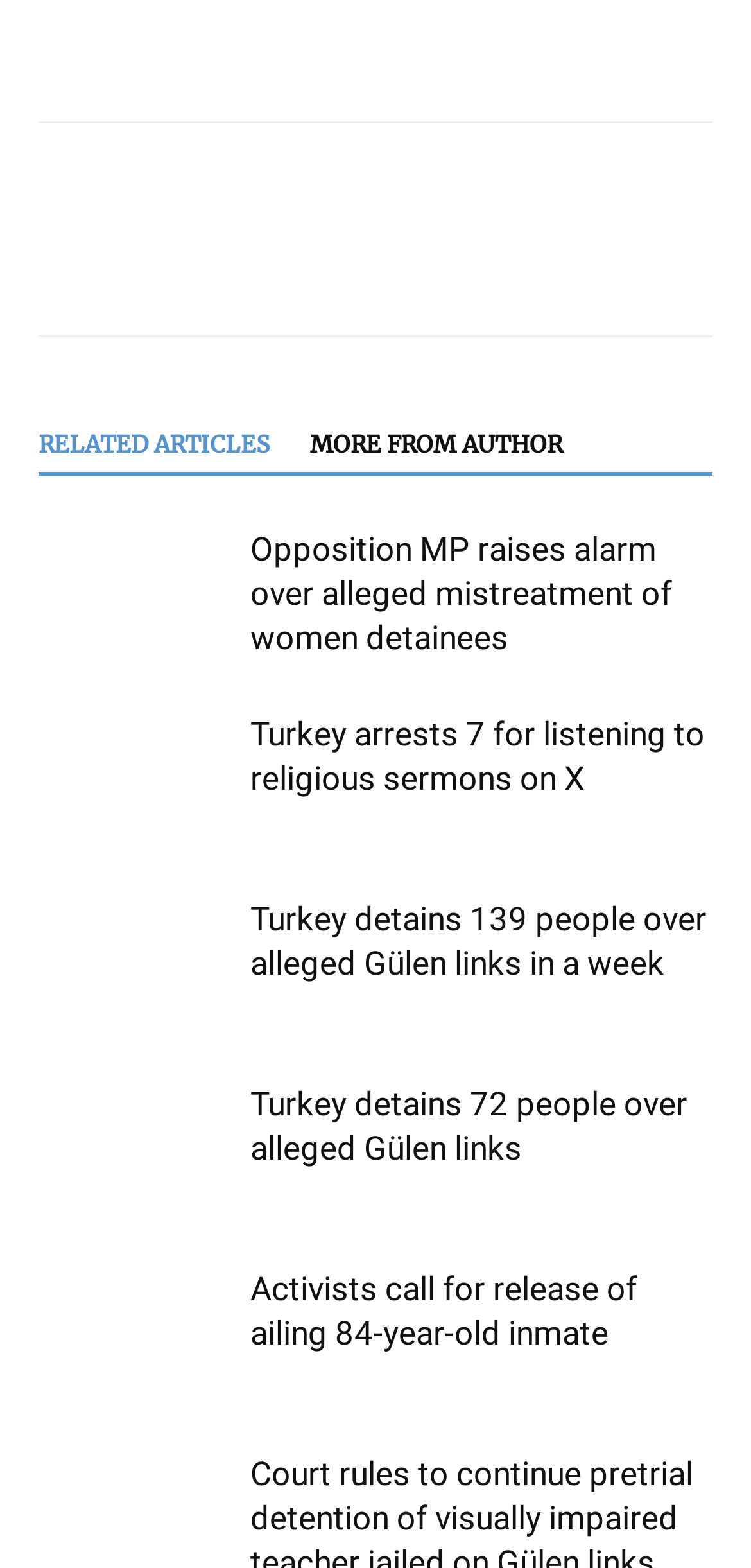Please reply with a single word or brief phrase to the question: 
How many images are present on the webpage?

6